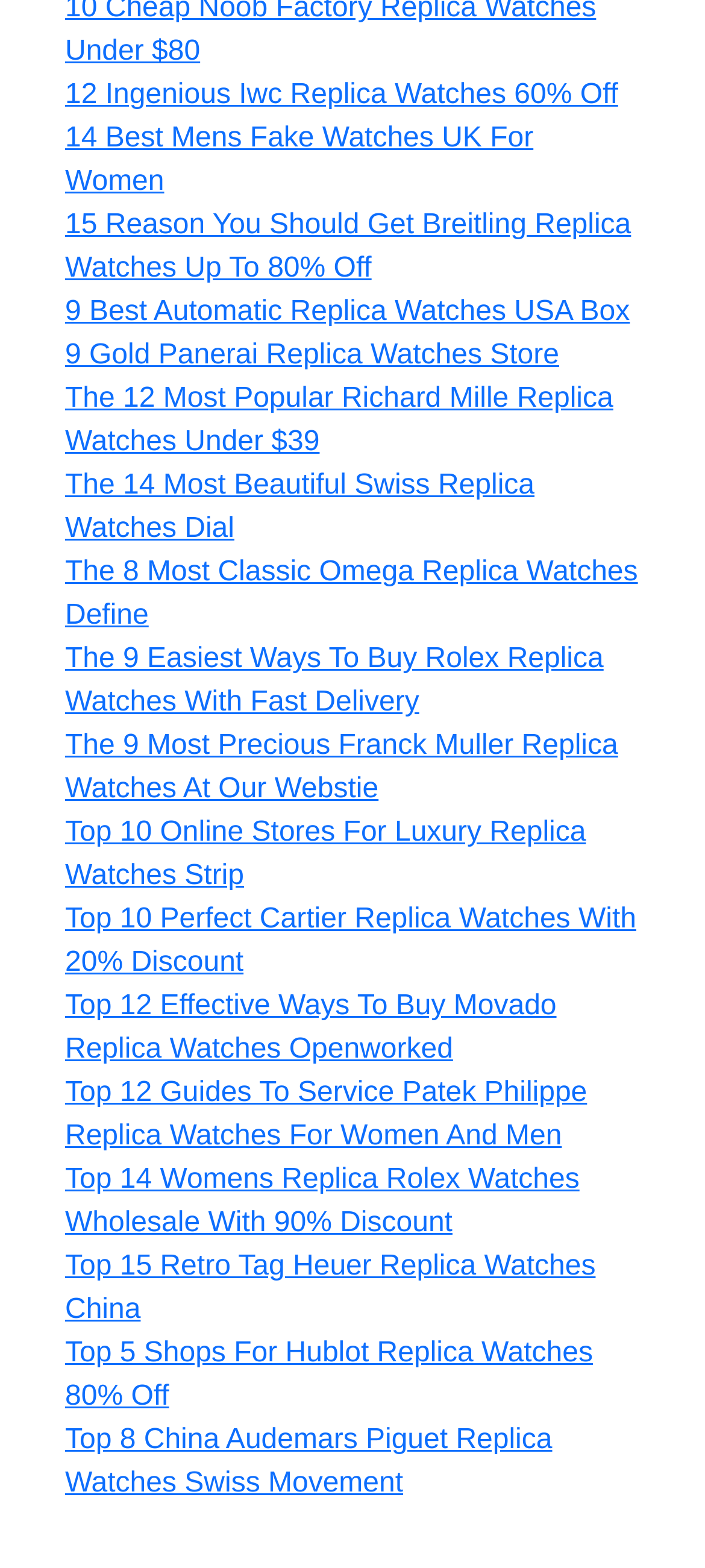Determine the bounding box coordinates of the area to click in order to meet this instruction: "Check out Top 5 Shops For Hublot Replica Watches 80% Off".

[0.092, 0.854, 0.841, 0.901]